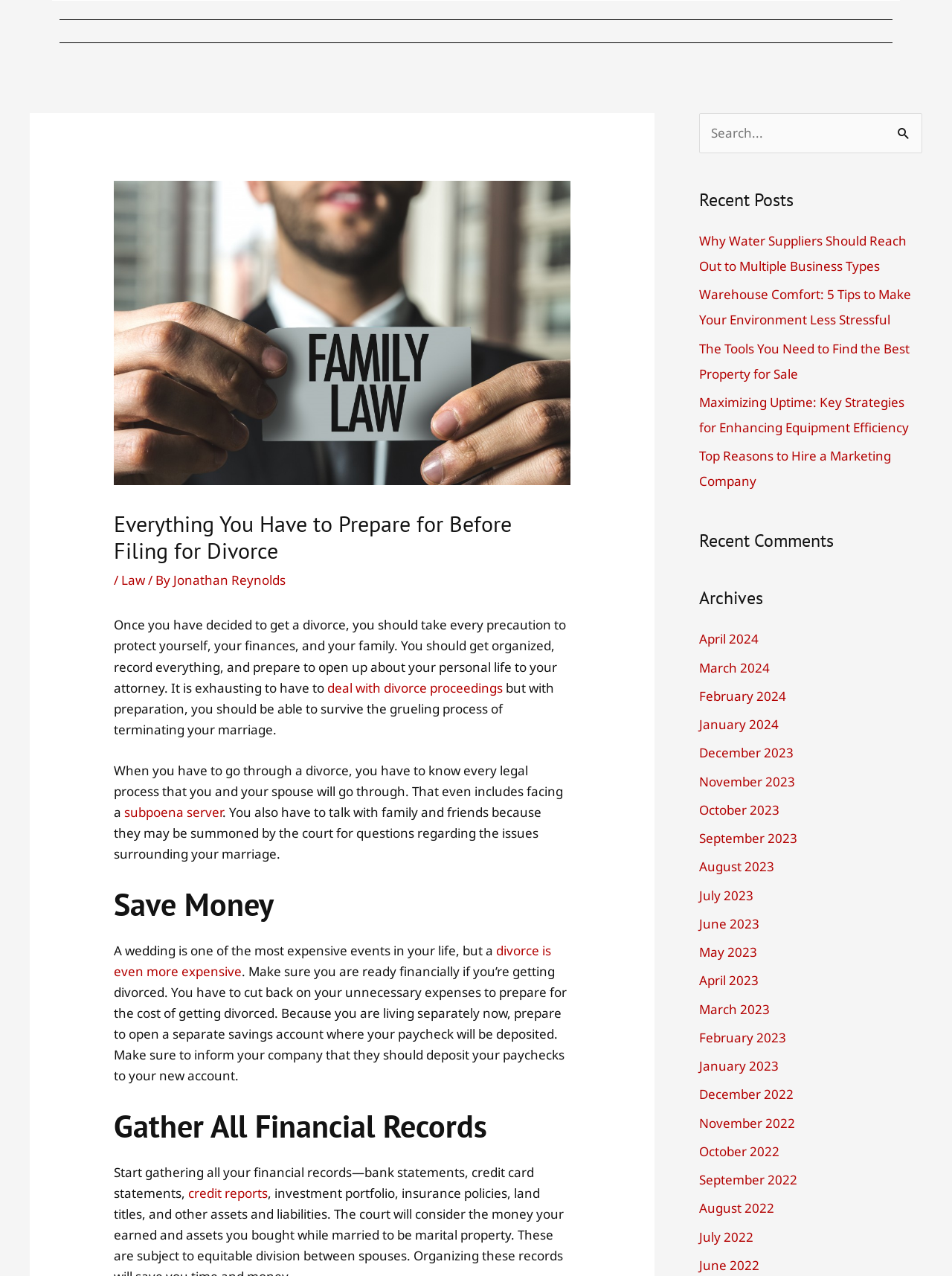What should you do with your paycheck after separation?
Refer to the screenshot and answer in one word or phrase.

Open a separate savings account